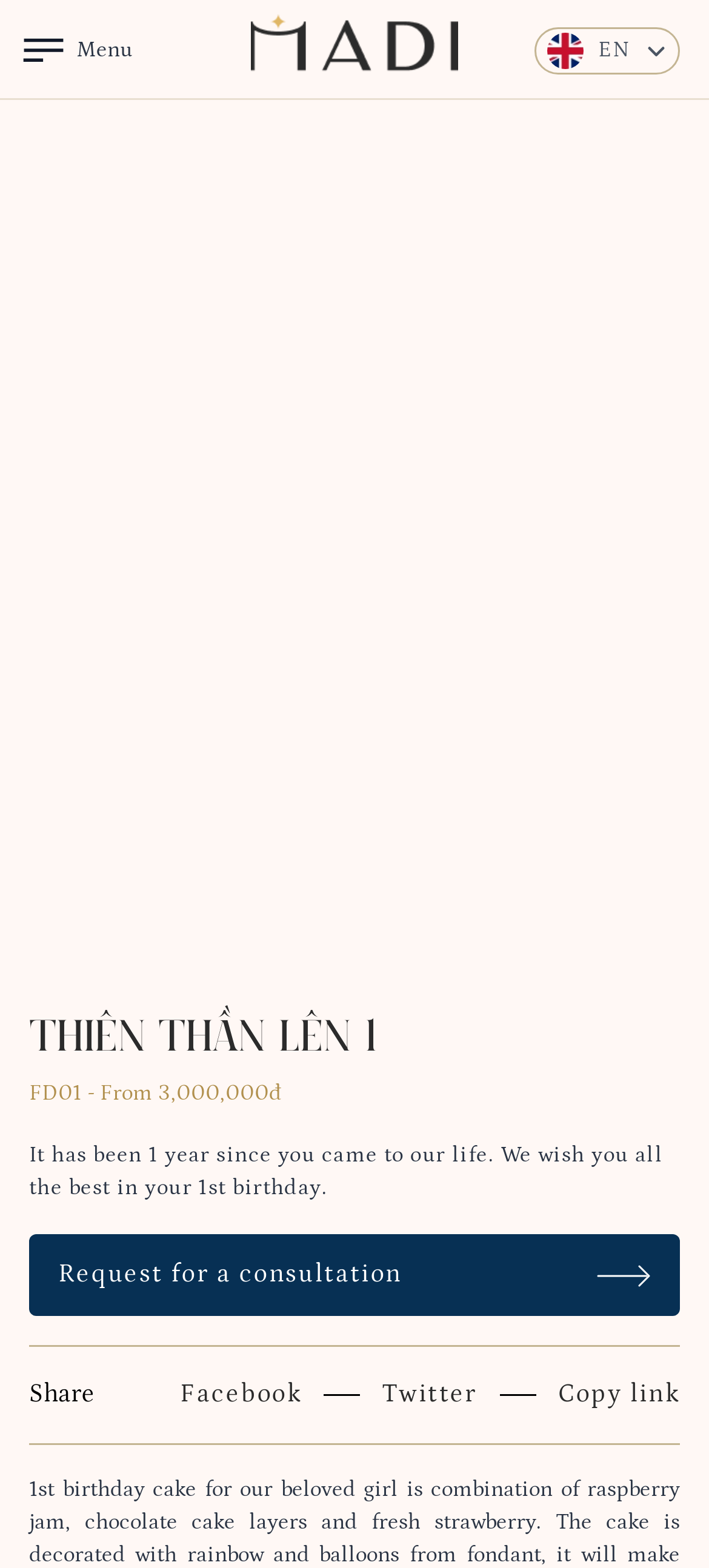Determine the bounding box coordinates of the UI element described by: "Request for a consultation".

[0.041, 0.787, 0.959, 0.839]